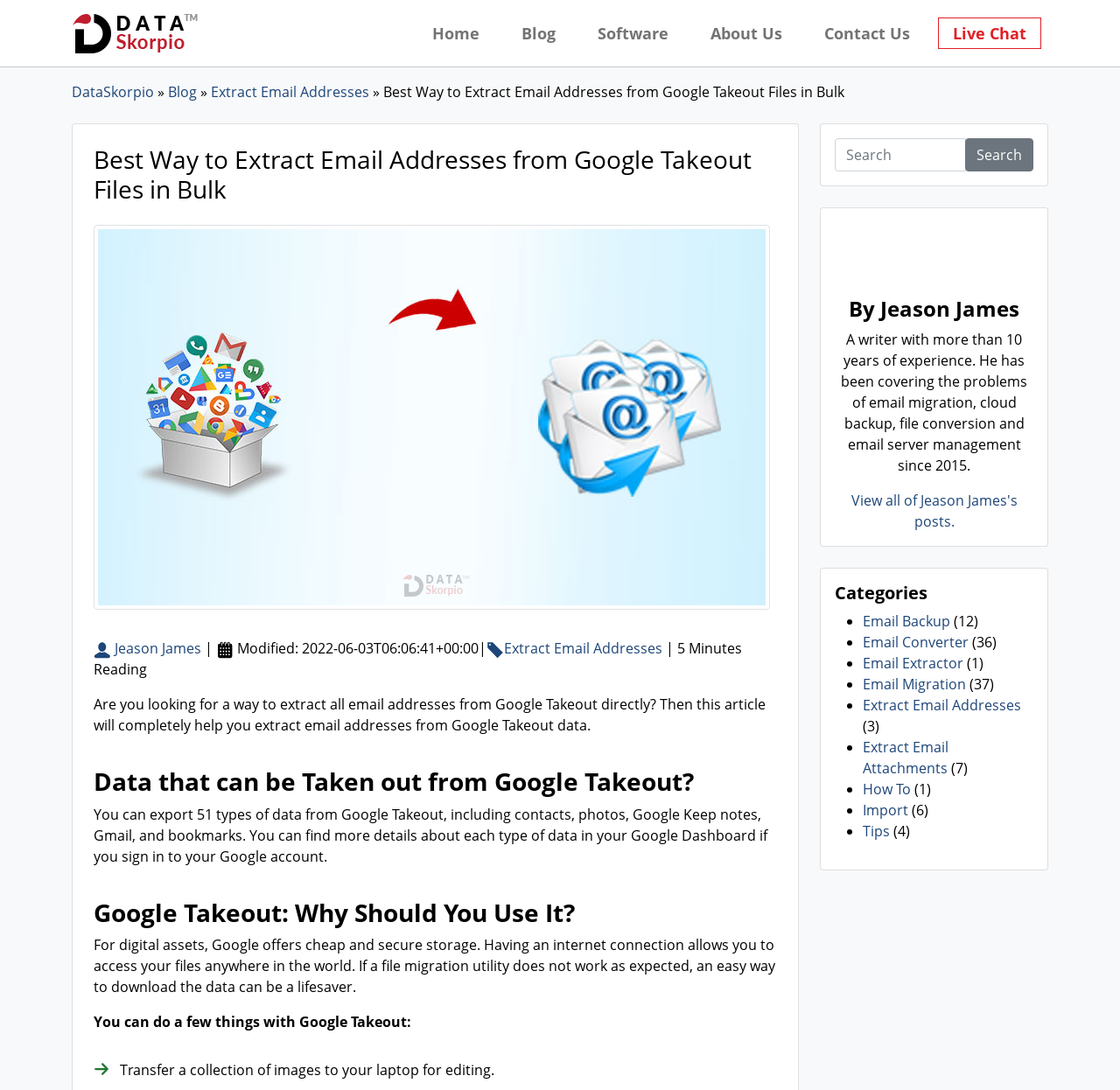Could you provide the bounding box coordinates for the portion of the screen to click to complete this instruction: "Click on the 'Home' link"?

[0.373, 0.014, 0.441, 0.047]